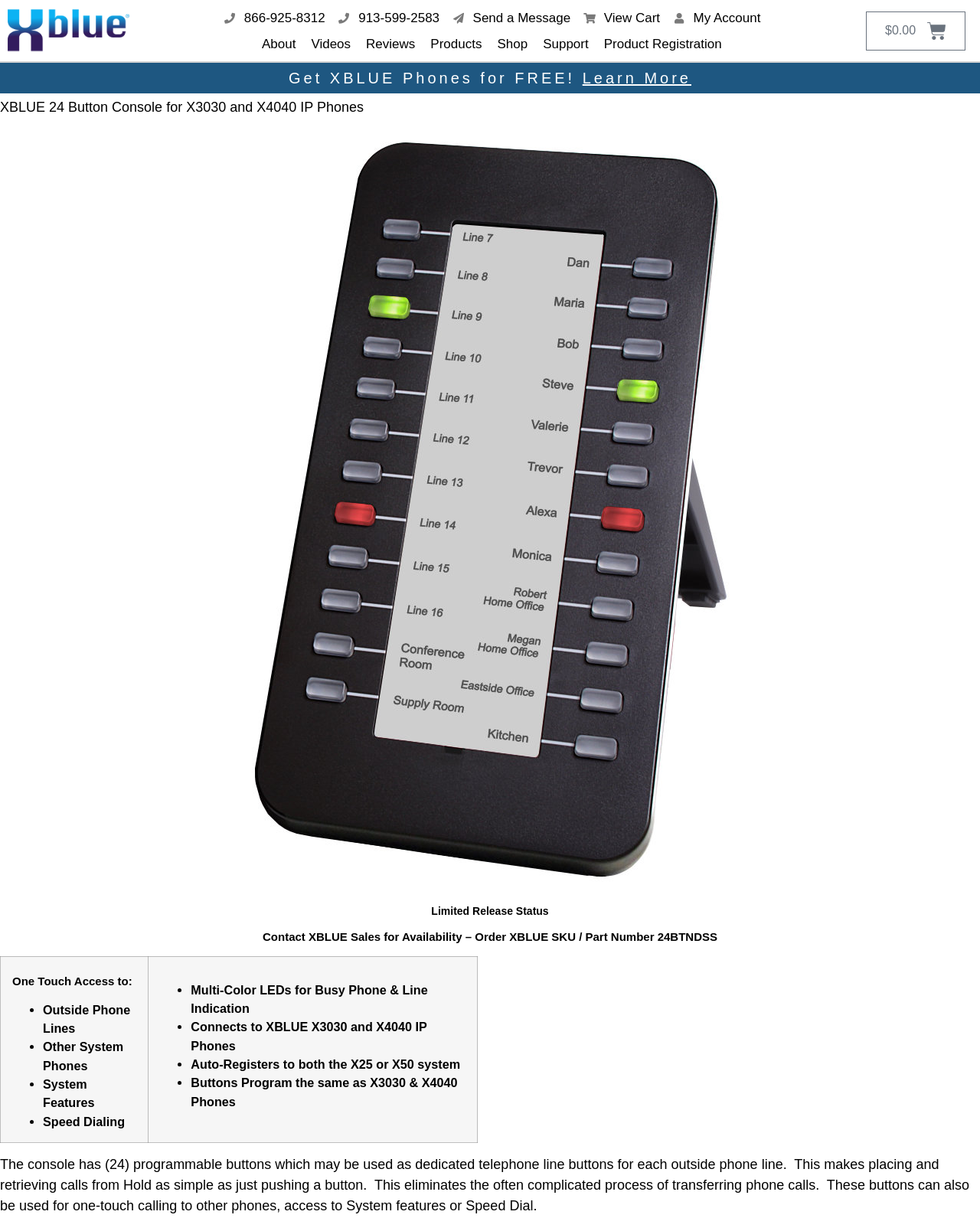What is the purpose of the console?
Please craft a detailed and exhaustive response to the question.

The purpose of the console is obtained from the gridcell element which describes the features of the console, including 'One Touch Access to: Outside Phone Lines Other System Phones System Features Speed Dialing'. This suggests that the console provides easy access to various phone features.